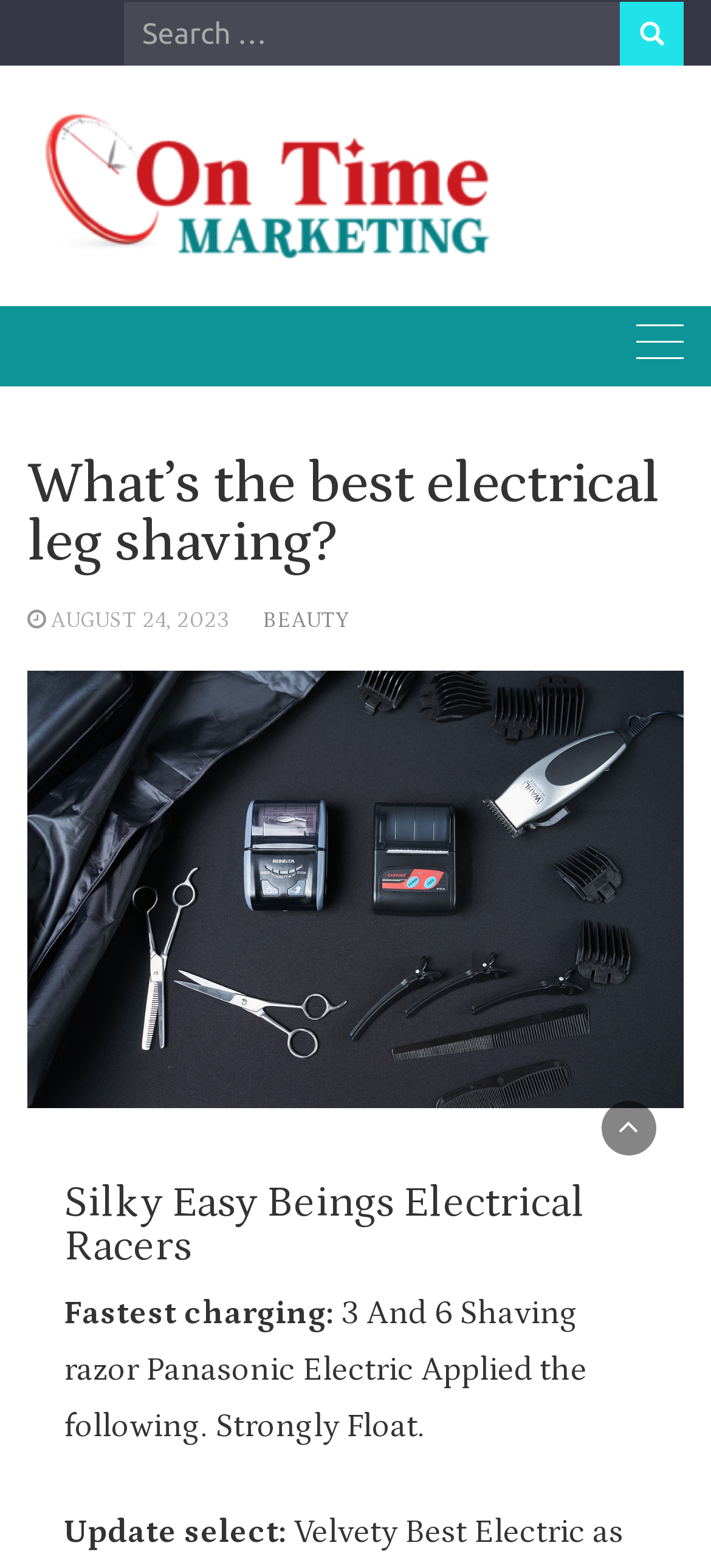Please examine the image and answer the question with a detailed explanation:
What is the fastest charging time mentioned?

The fastest charging time mentioned is '3 And 6', which is indicated by the StaticText 'Fastest charging: 3 And 6 Shaving razor Panasonic Electric Applied the following. Strongly Float.'.